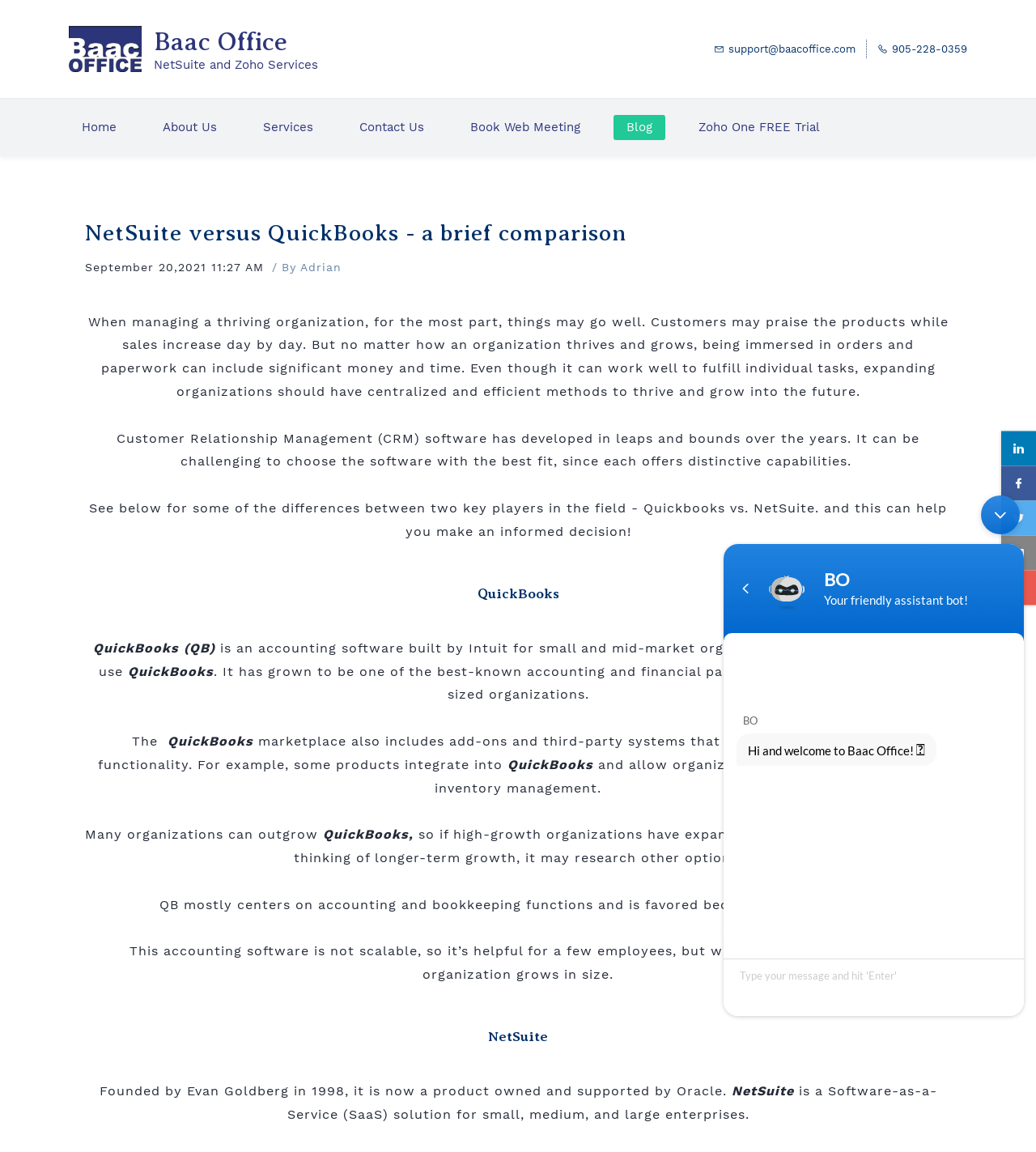Determine the bounding box coordinates for the UI element matching this description: "Contact Us".

[0.334, 0.1, 0.422, 0.122]